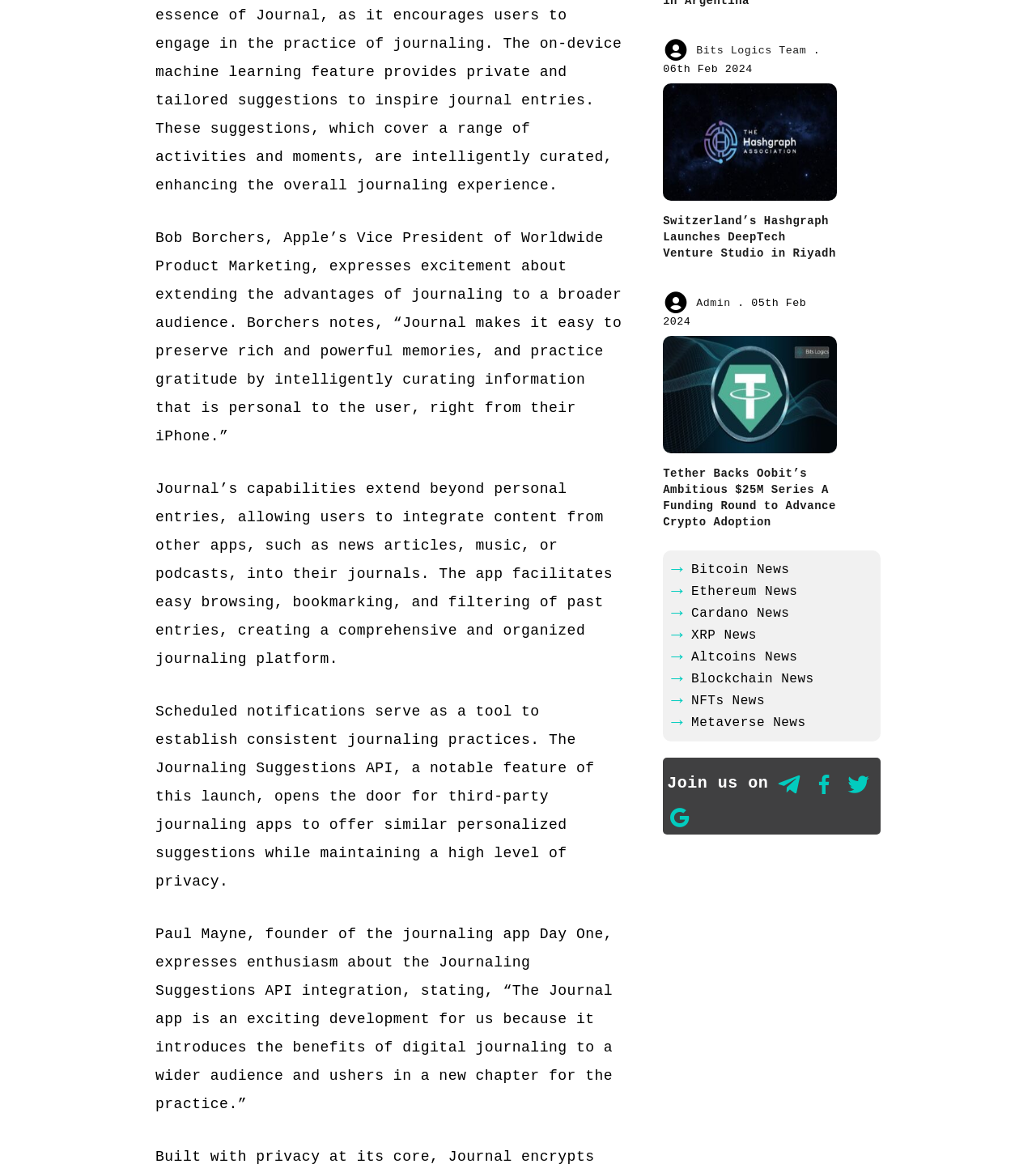Please answer the following question using a single word or phrase: 
What type of news is mentioned on the webpage?

Crypto and blockchain news